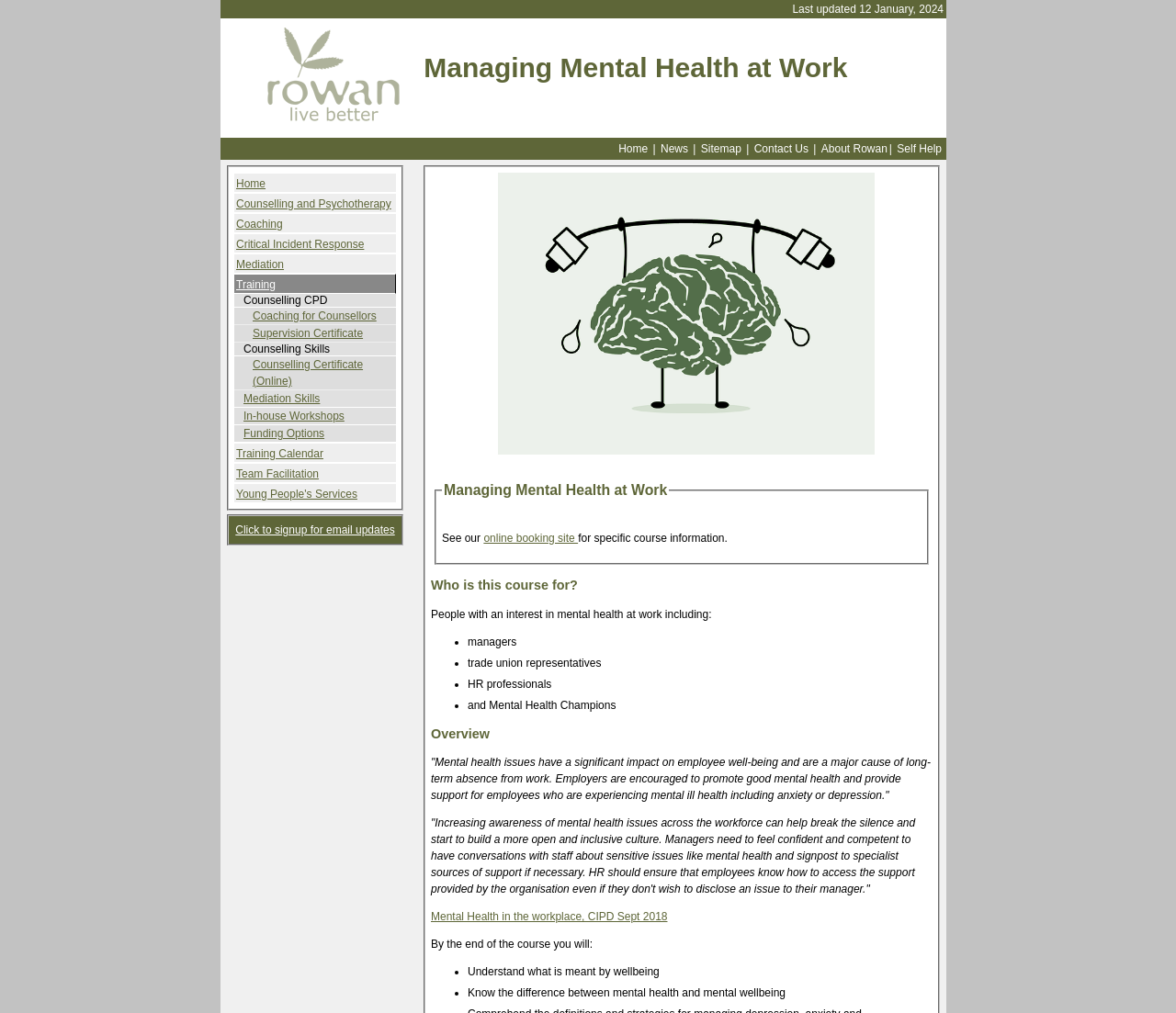Highlight the bounding box coordinates of the element you need to click to perform the following instruction: "Click on the 'Self Help' link."

[0.761, 0.139, 0.802, 0.155]